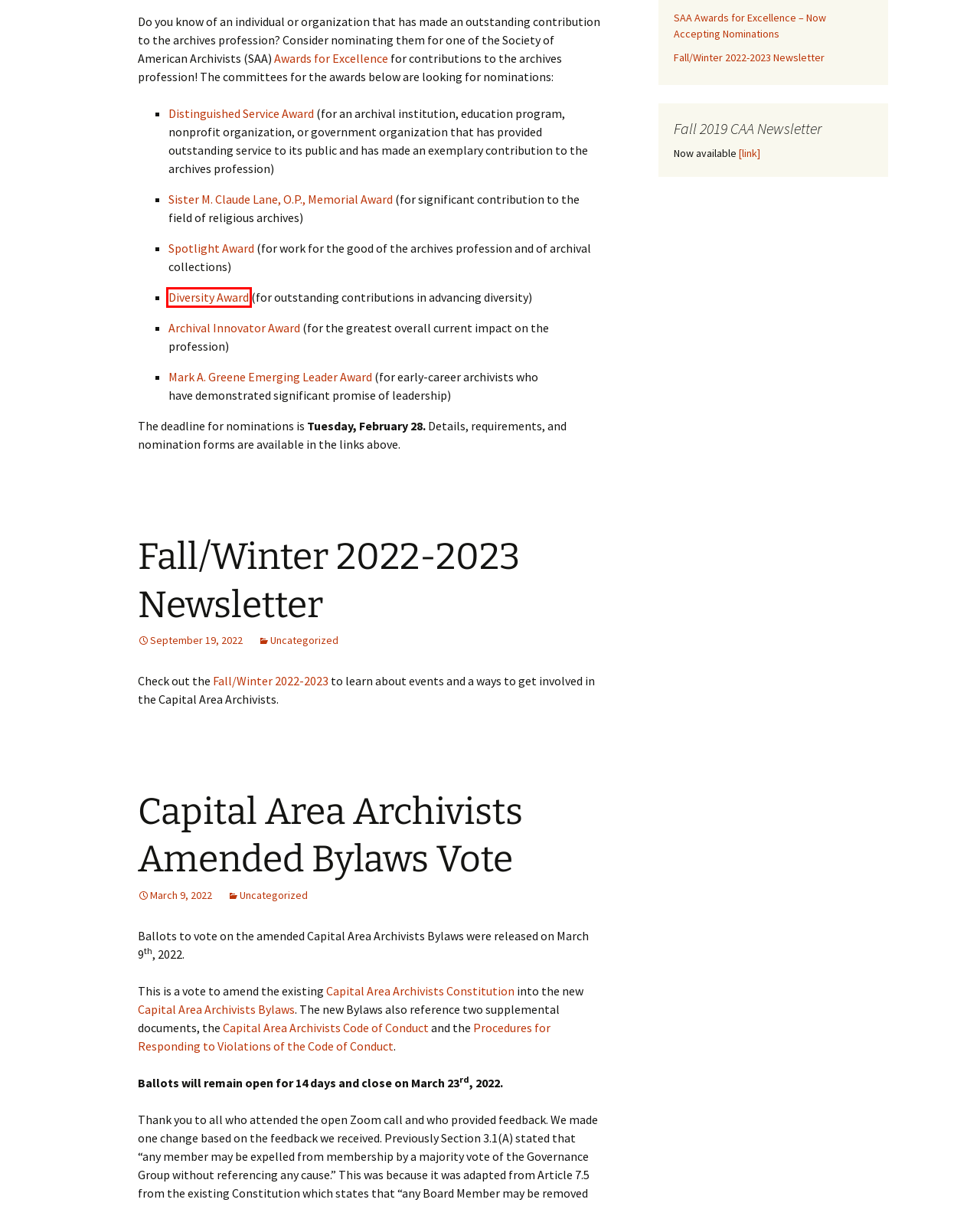Check out the screenshot of a webpage with a red rectangle bounding box. Select the best fitting webpage description that aligns with the new webpage after clicking the element inside the bounding box. Here are the candidates:
A. March 31, 2004 | Capital Area Archivists of New York
B. September 19, 2001 | Capital Area Archivists of New York
C. September 7, 1999 | Capital Area Archivists of New York
D. December 17, 2002 | Capital Area Archivists of New York
E. October 14, 2004 | Capital Area Archivists of New York
F. Sister M. Claude Lane, O.P., Memorial Award | Society of American Archivists
G. December 12, 2001 | Capital Area Archivists of New York
H. Diversity Award | Society of American Archivists

H